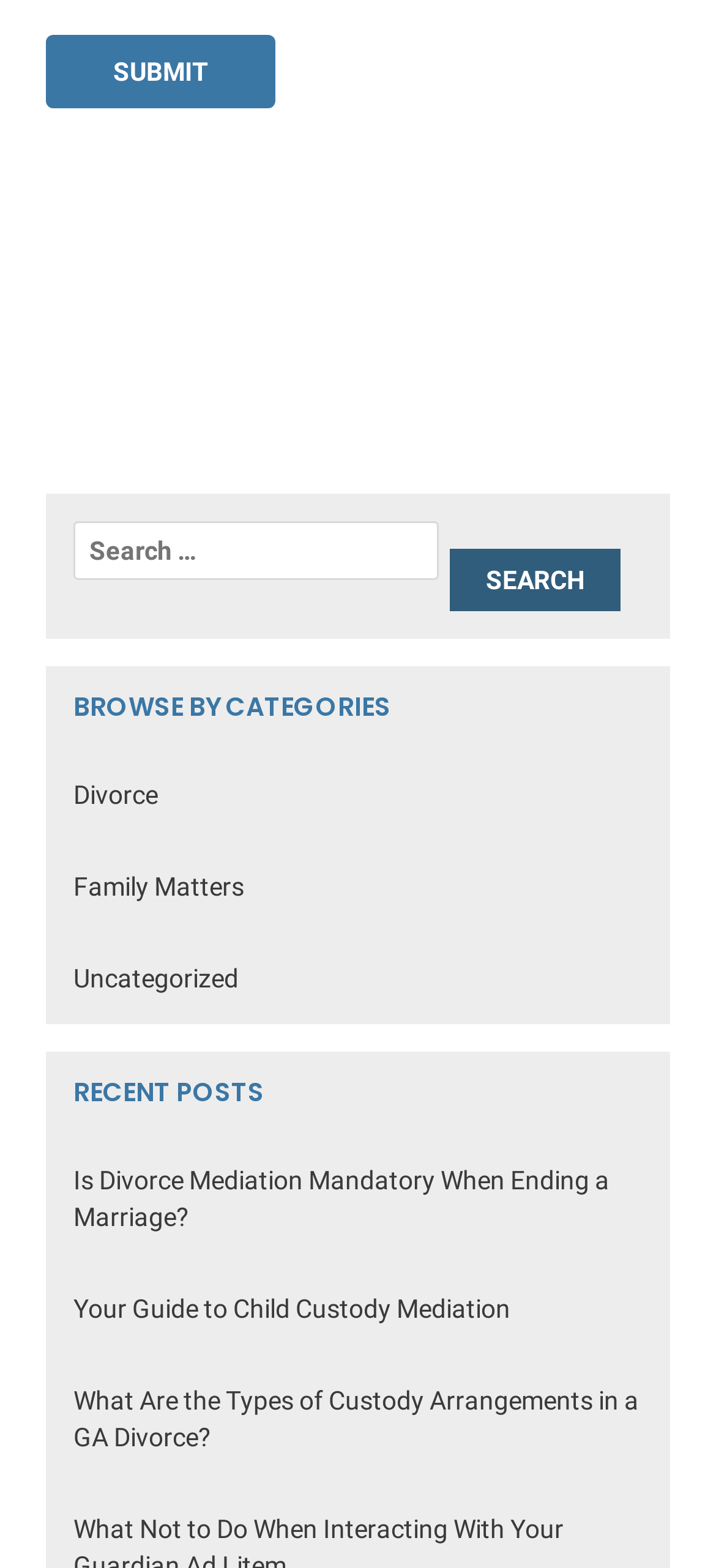Provide a thorough and detailed response to the question by examining the image: 
How many recent posts are listed on the webpage?

The webpage lists three recent posts under the 'RECENT POSTS' section: 'Is Divorce Mediation Mandatory When Ending a Marriage?', 'Your Guide to Child Custody Mediation', and 'What Are the Types of Custody Arrangements in a GA Divorce?'.